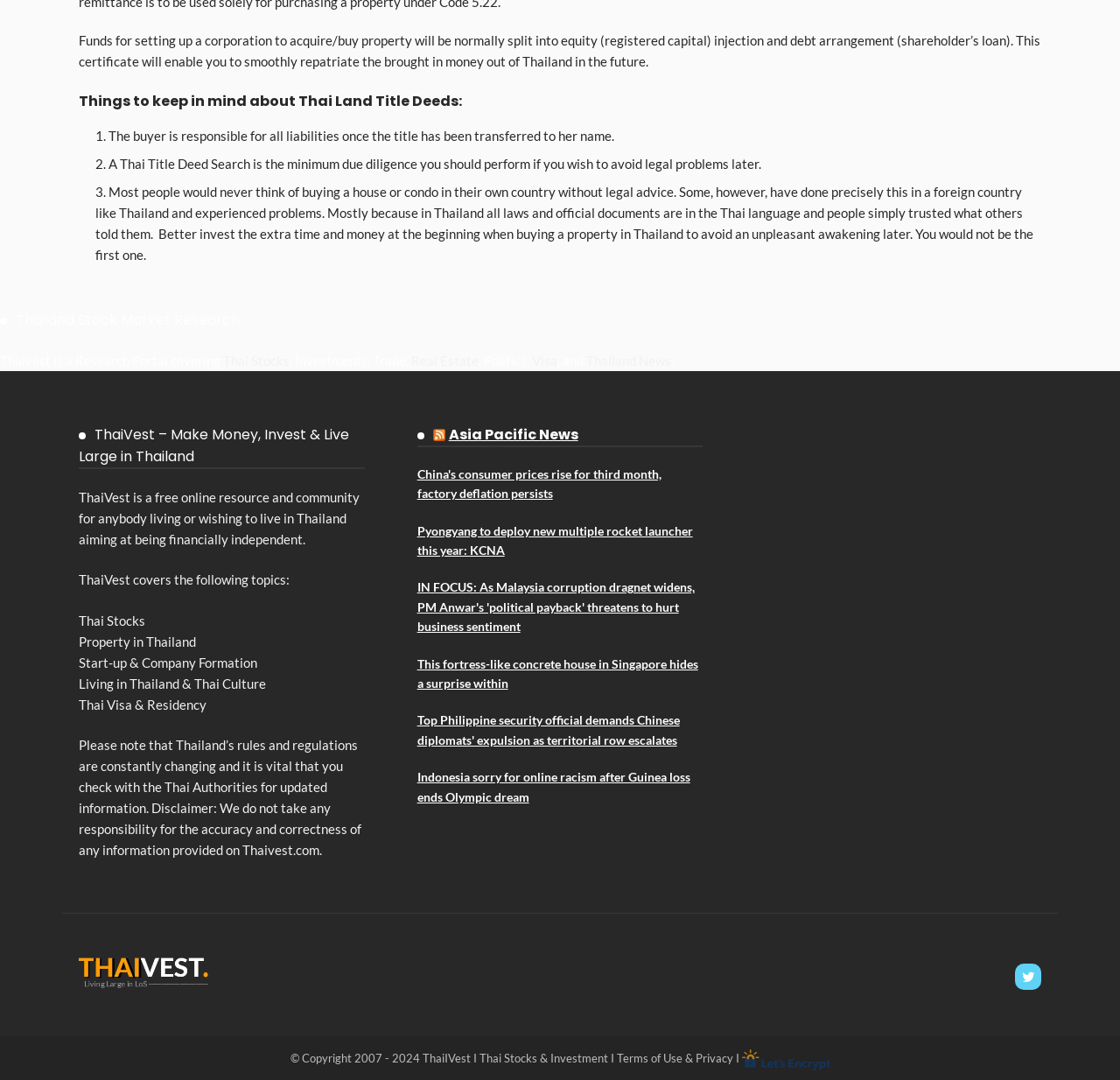What is the main topic of the webpage?
Please provide a comprehensive answer based on the contents of the image.

Based on the webpage content, it appears to be focused on providing information and resources for individuals interested in investing, living, and doing business in Thailand. The various sections and links on the page, such as 'Thai Stocks', 'Property in Thailand', and 'Living in Thailand & Thai Culture', suggest a comprehensive resource for those interested in Thailand.